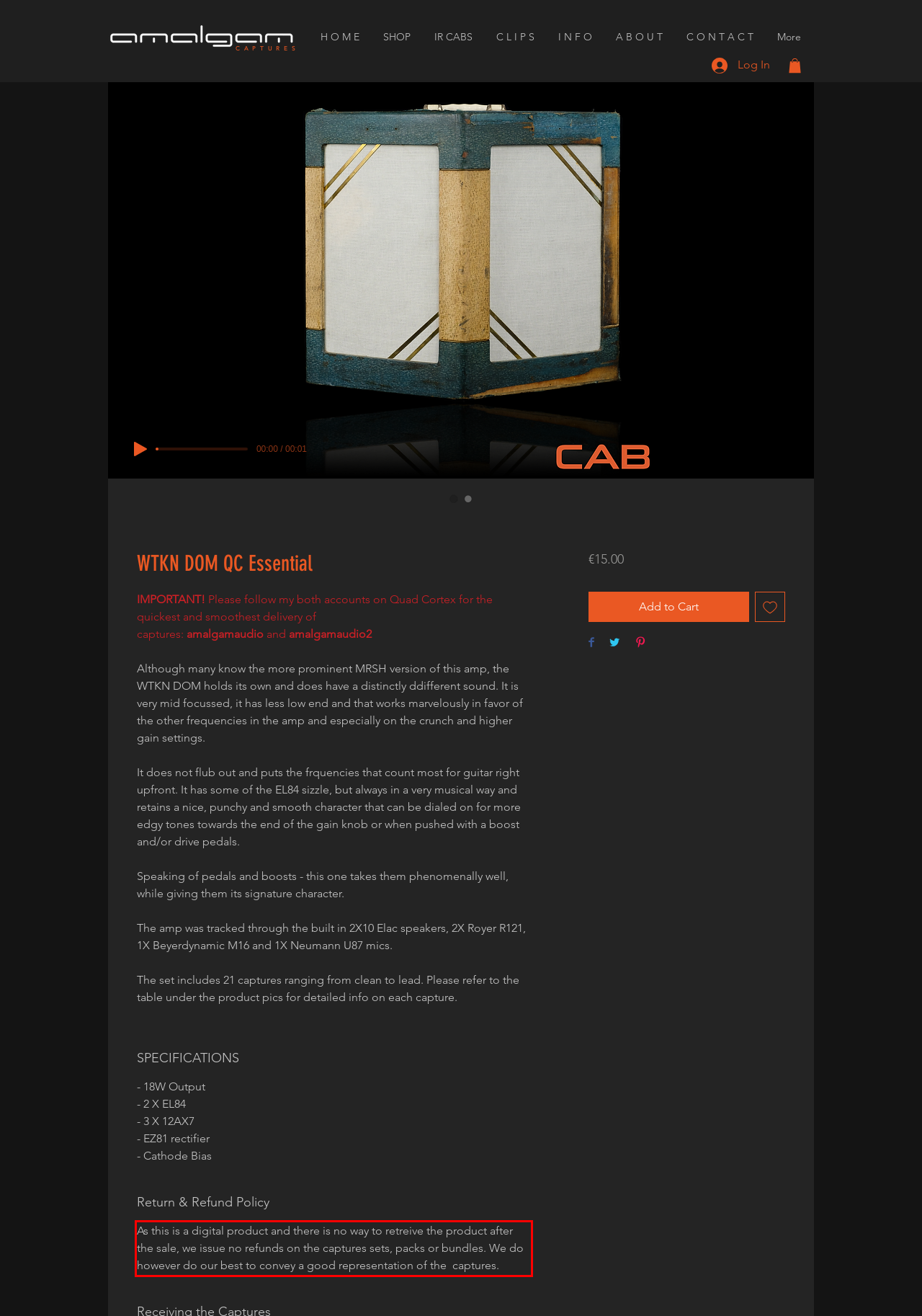Given a screenshot of a webpage with a red bounding box, extract the text content from the UI element inside the red bounding box.

As this is a digital product and there is no way to retreive the product after the sale, we issue no refunds on the captures sets, packs or bundles. We do however do our best to convey a good representation of the captures.